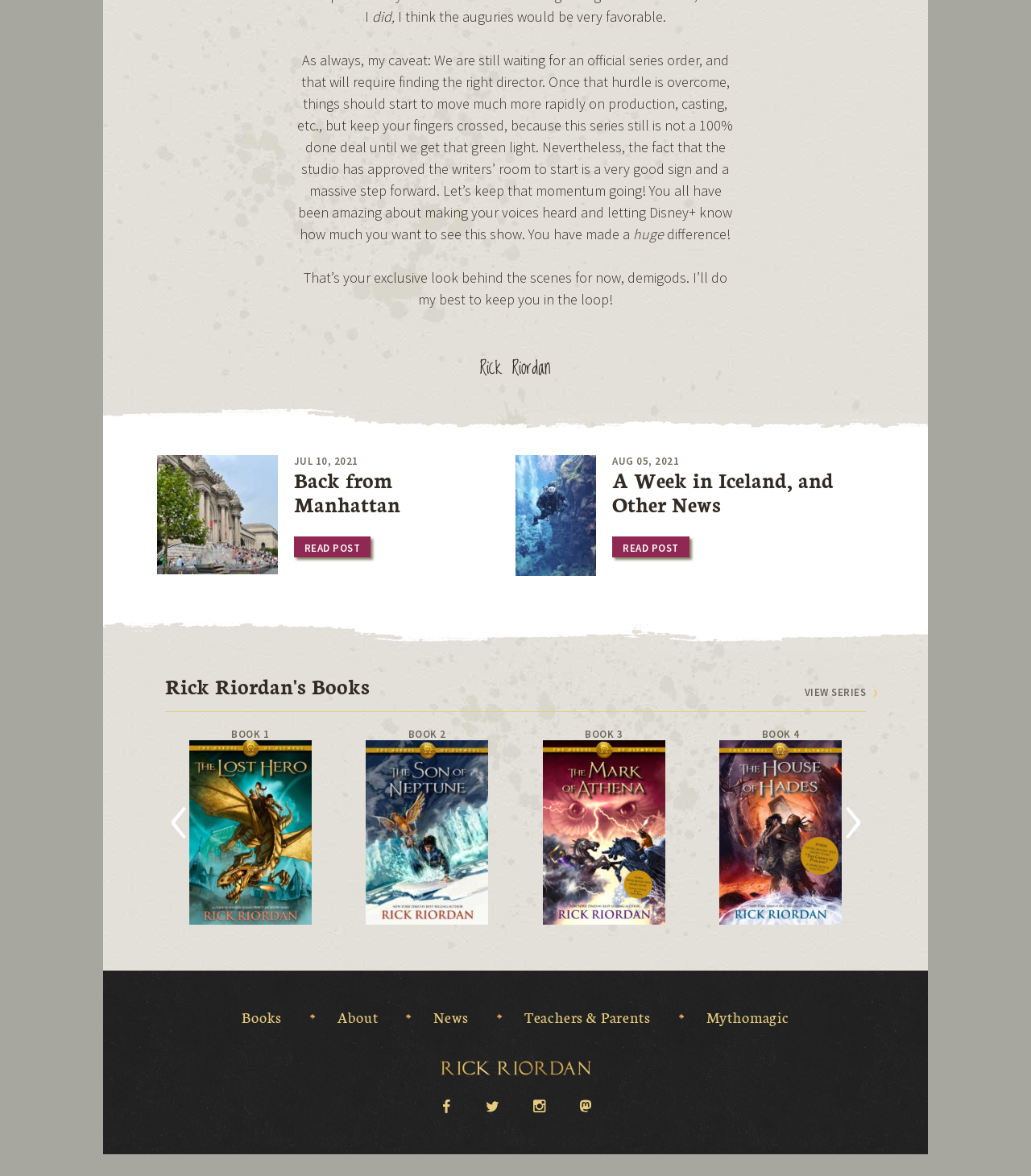Please find the bounding box coordinates of the element's region to be clicked to carry out this instruction: "Go to the 'About' page".

[0.328, 0.856, 0.367, 0.873]